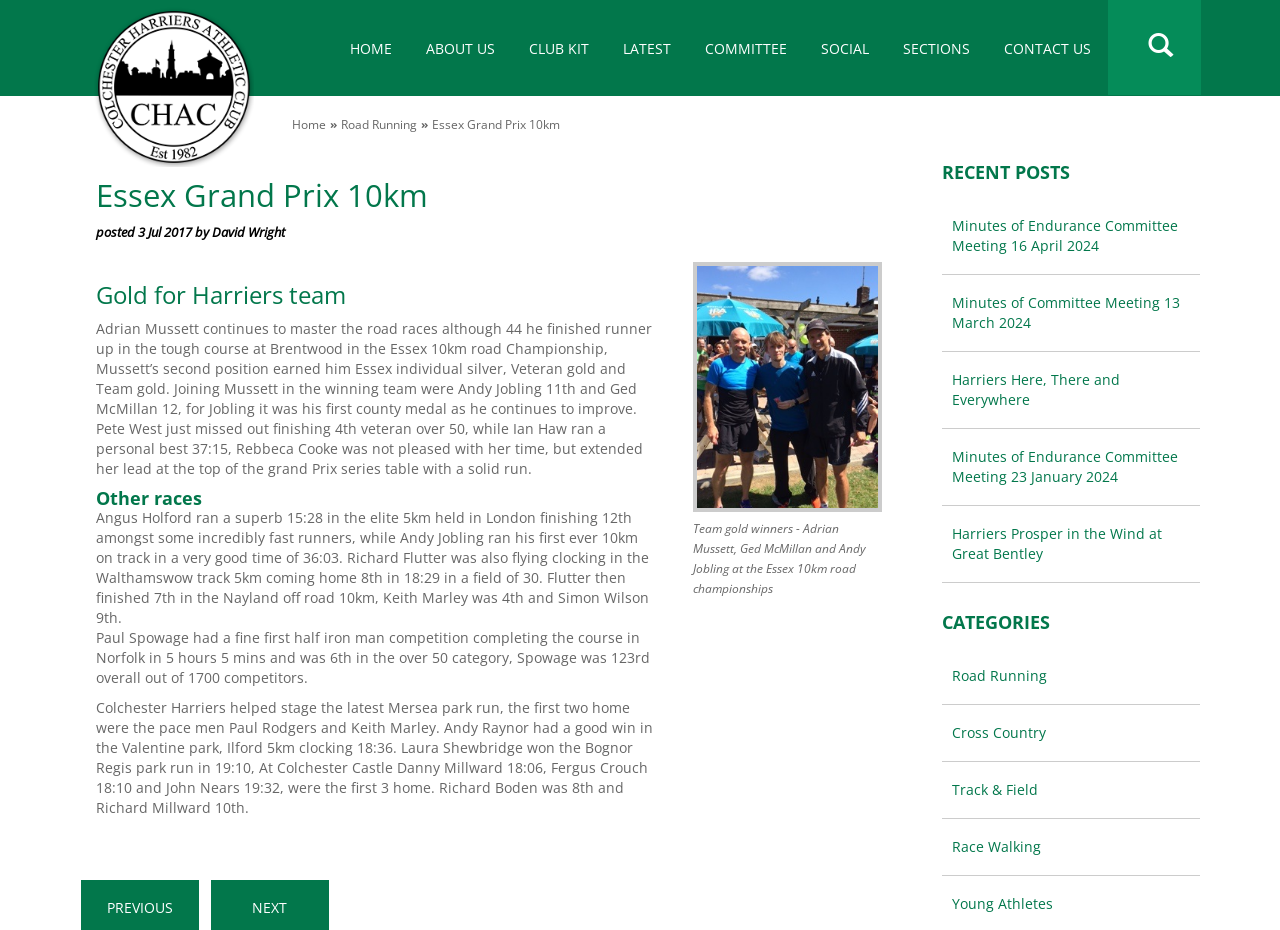Who are the team gold winners mentioned in the article?
Refer to the image and provide a concise answer in one word or phrase.

Adrian Mussett, Ged McMillan, and Andy Jobling